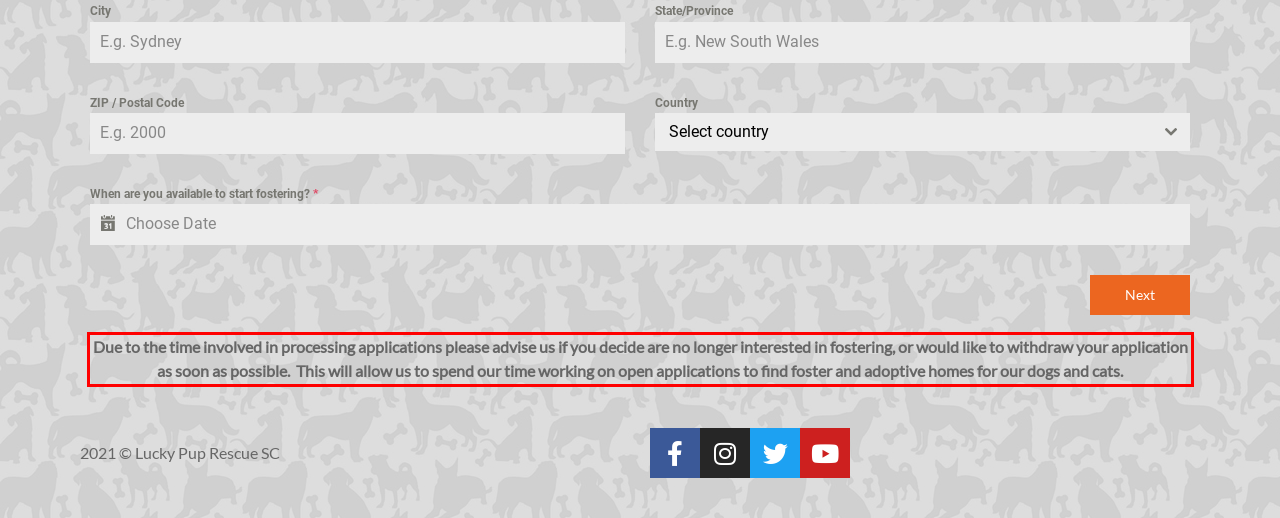Please identify the text within the red rectangular bounding box in the provided webpage screenshot.

Due to the time involved in processing applications please advise us if you decide are no longer interested in fostering, or would like to withdraw your application as soon as possible. This will allow us to spend our time working on open applications to find foster and adoptive homes for our dogs and cats.